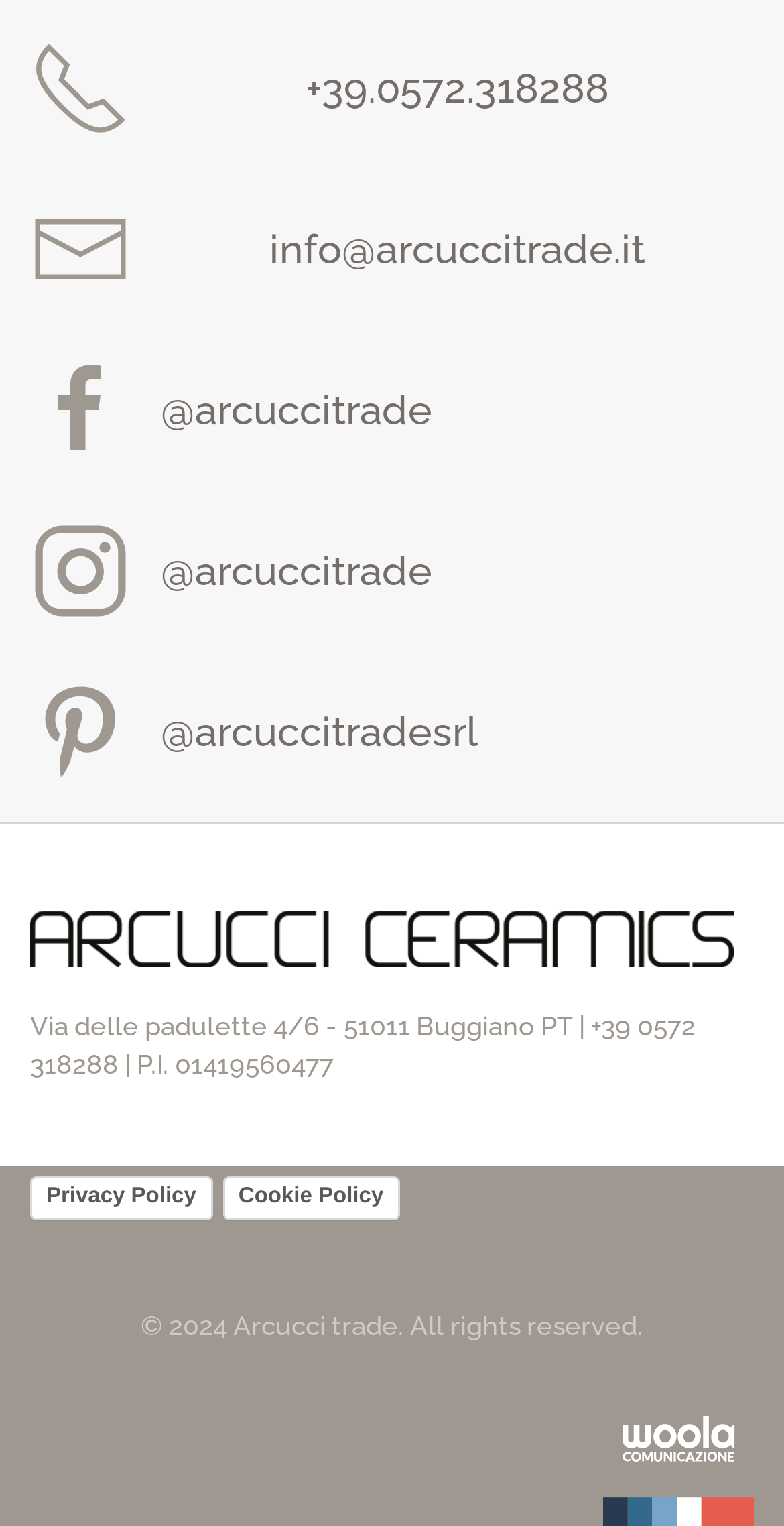Examine the image and give a thorough answer to the following question:
What is the policy link at the bottom of the page?

I found the policy link by looking at the link element with the ID 316, which contains the text 'Privacy Policy'. This is one of the policy links at the bottom of the page.